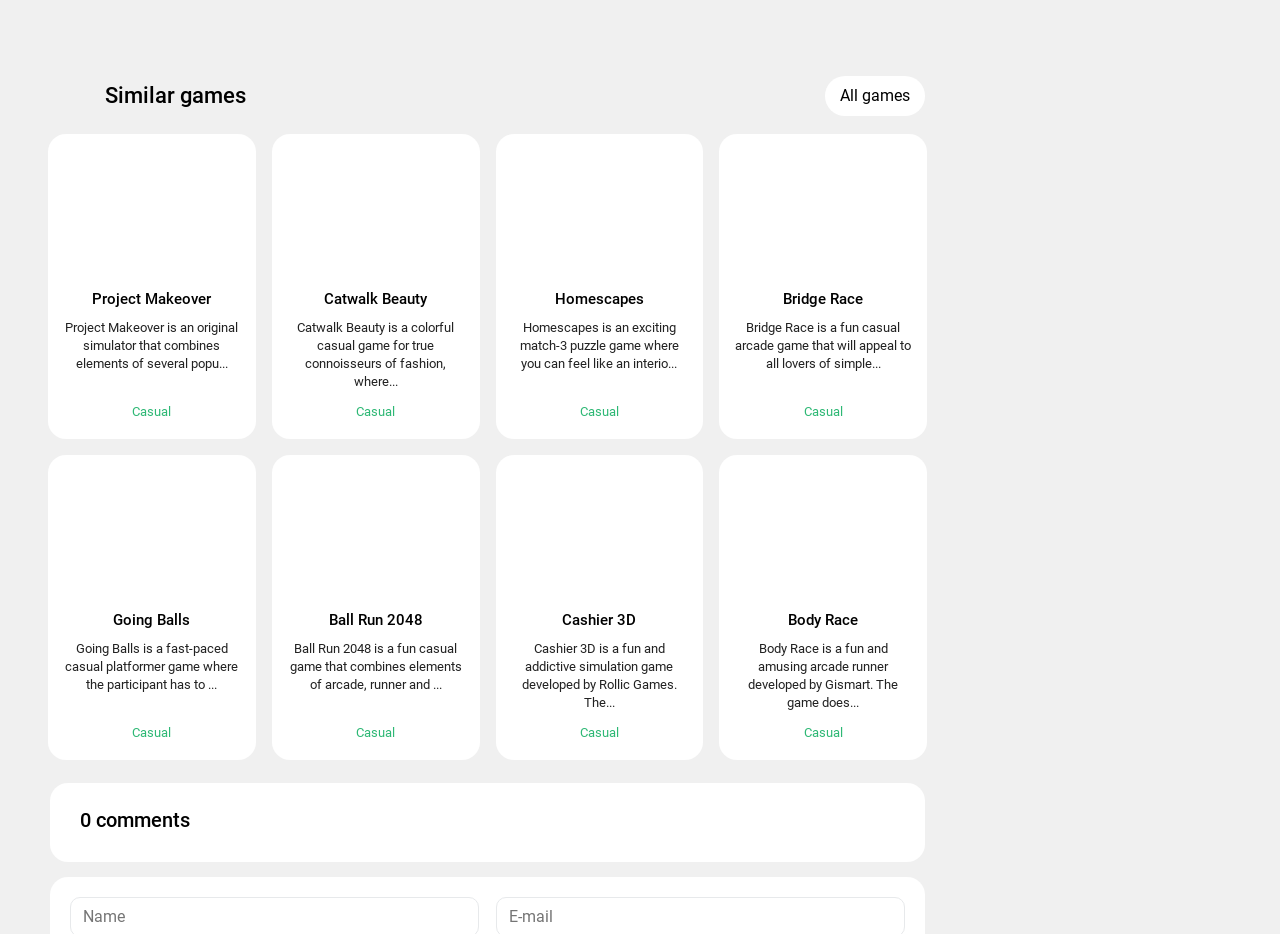Give a one-word or one-phrase response to the question:
What type of games are listed on this webpage?

Casual games